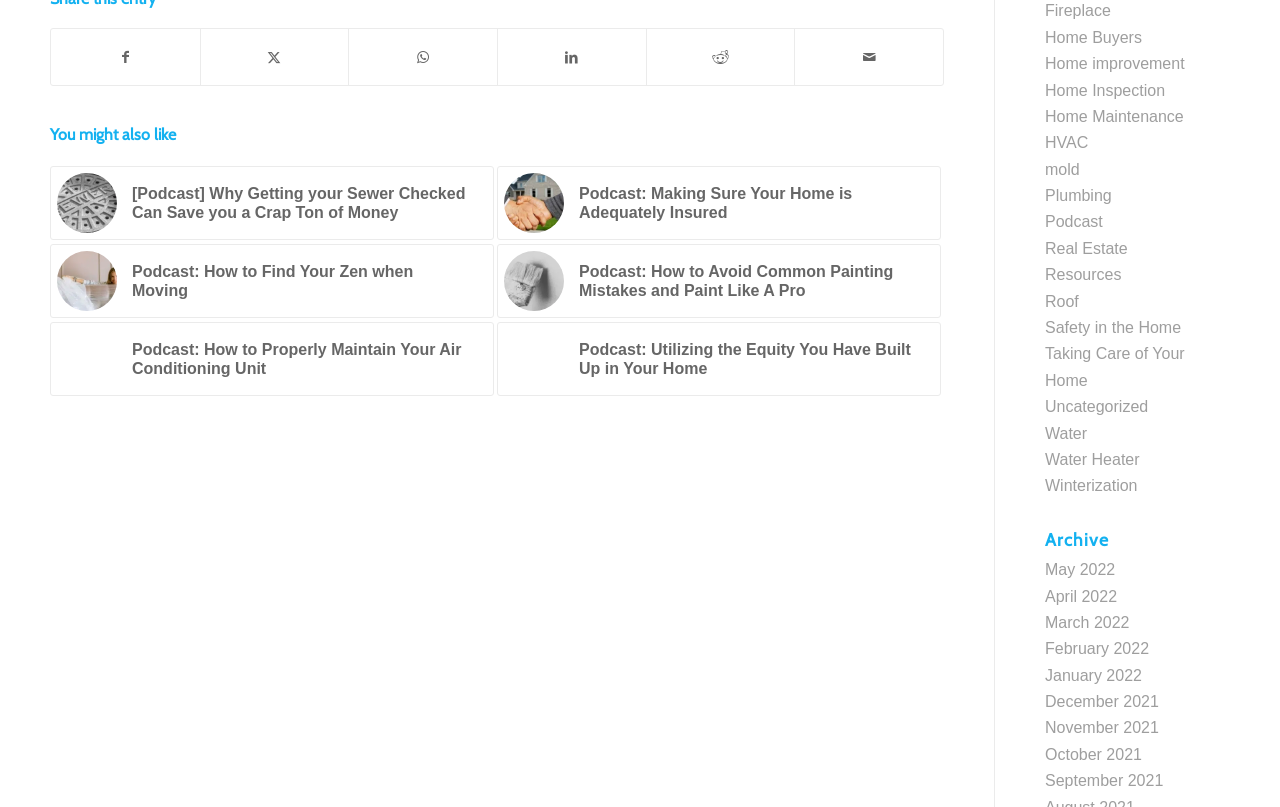Identify the bounding box for the described UI element. Provide the coordinates in (top-left x, top-left y, bottom-right x, bottom-right y) format with values ranging from 0 to 1: Privacy

None